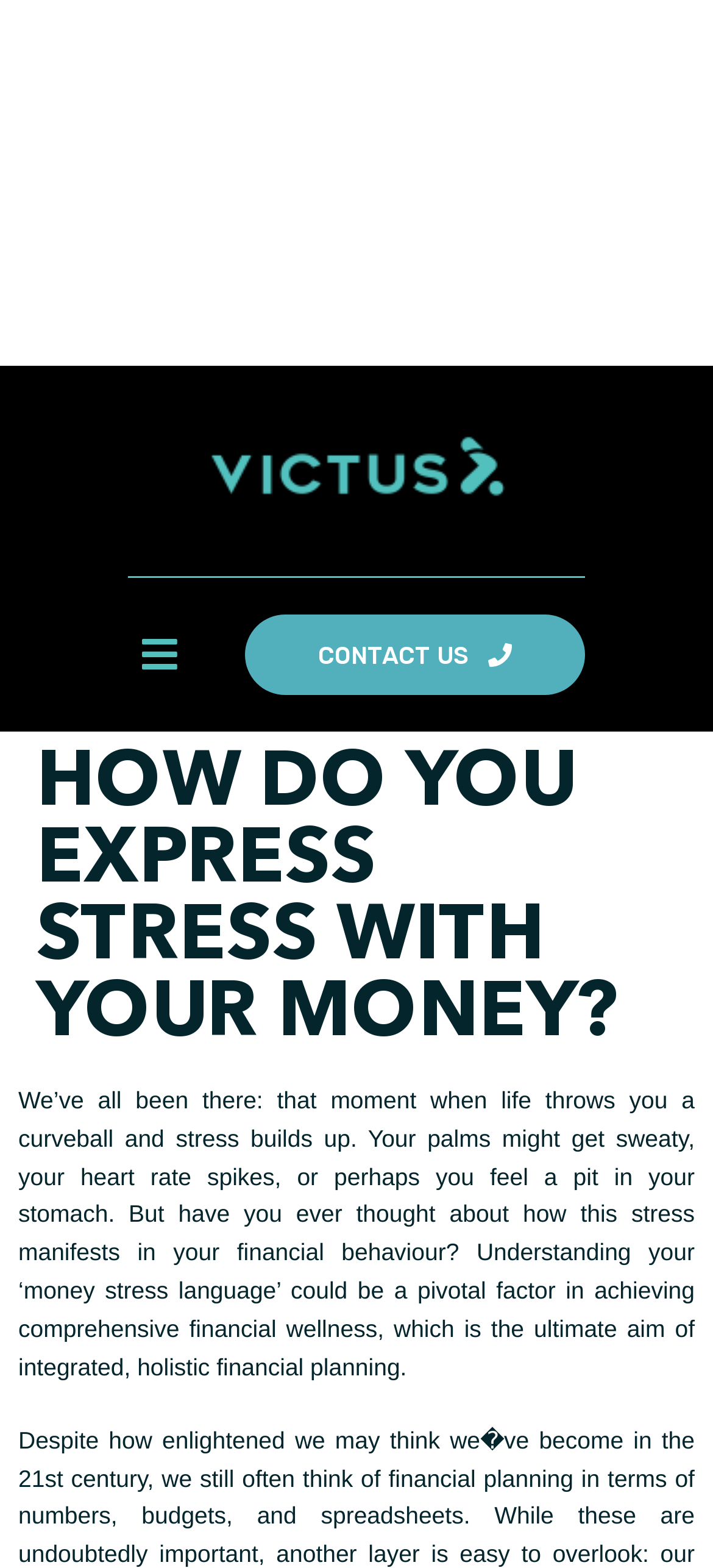Provide a brief response to the question below using a single word or phrase: 
How many navigation links are there?

2